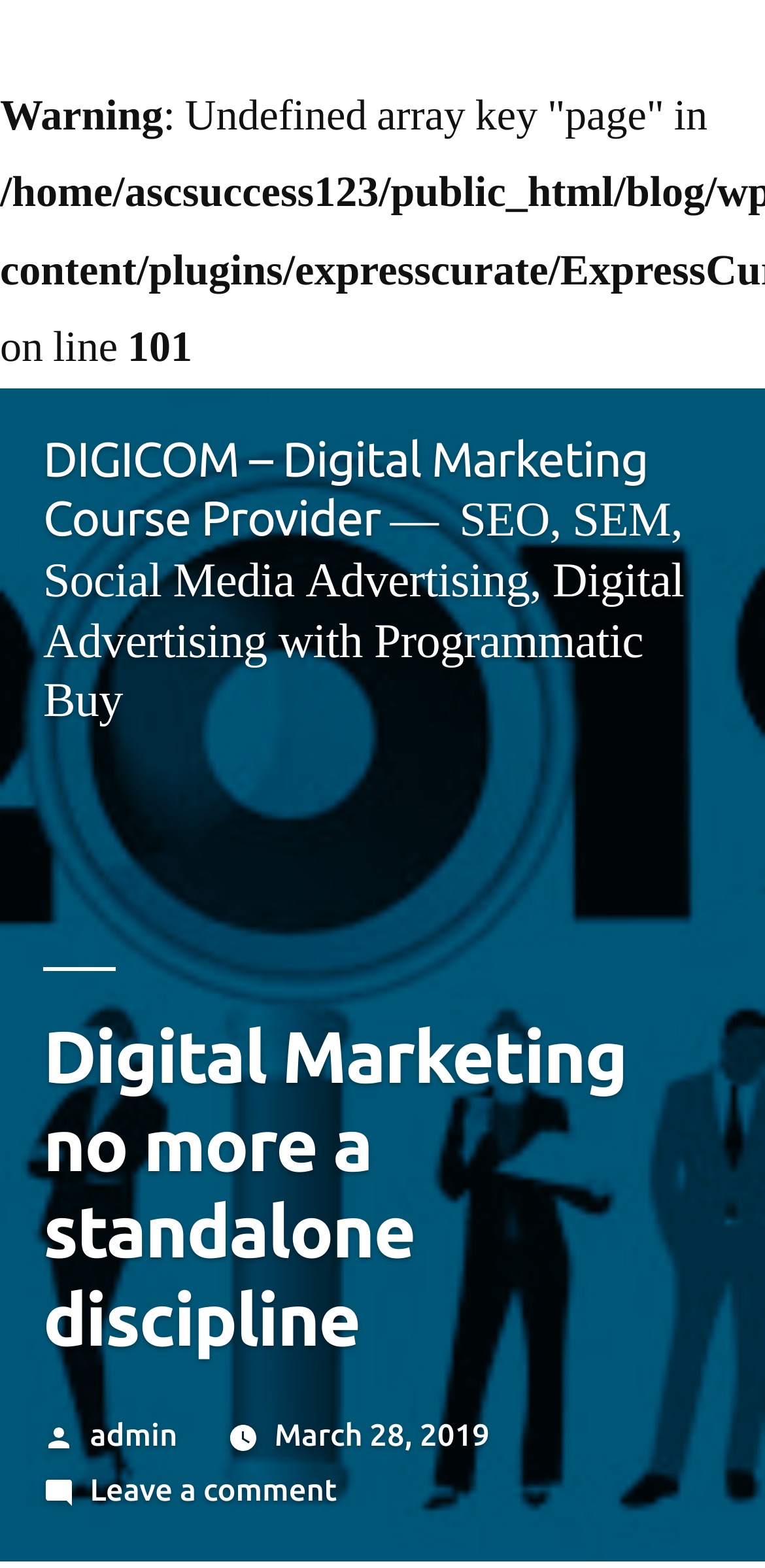Respond to the question below with a single word or phrase:
What is the topic of the digital marketing course?

SEO, SEM, Social Media Advertising